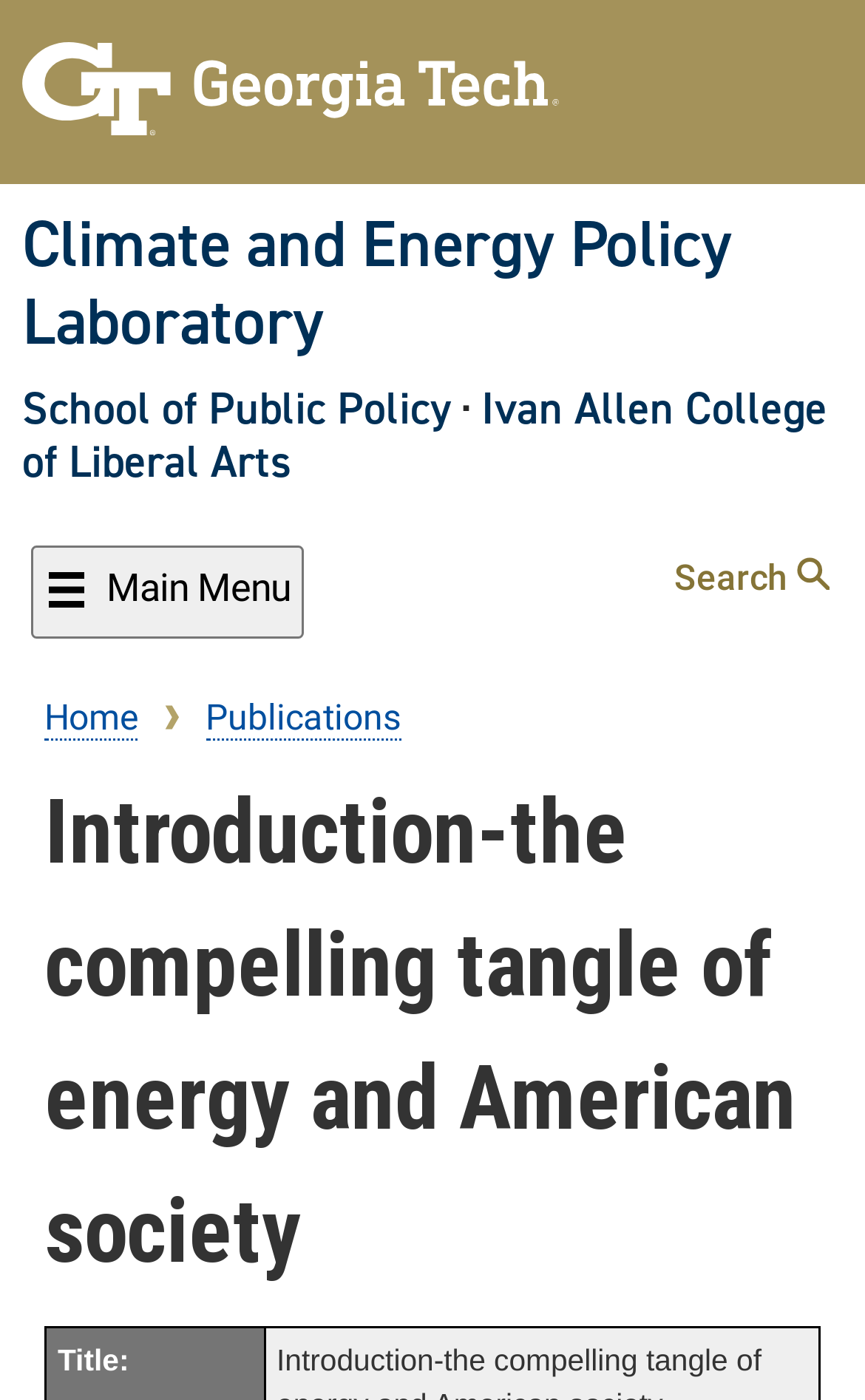Please identify the bounding box coordinates of the element's region that should be clicked to execute the following instruction: "Explore Archives". The bounding box coordinates must be four float numbers between 0 and 1, i.e., [left, top, right, bottom].

None